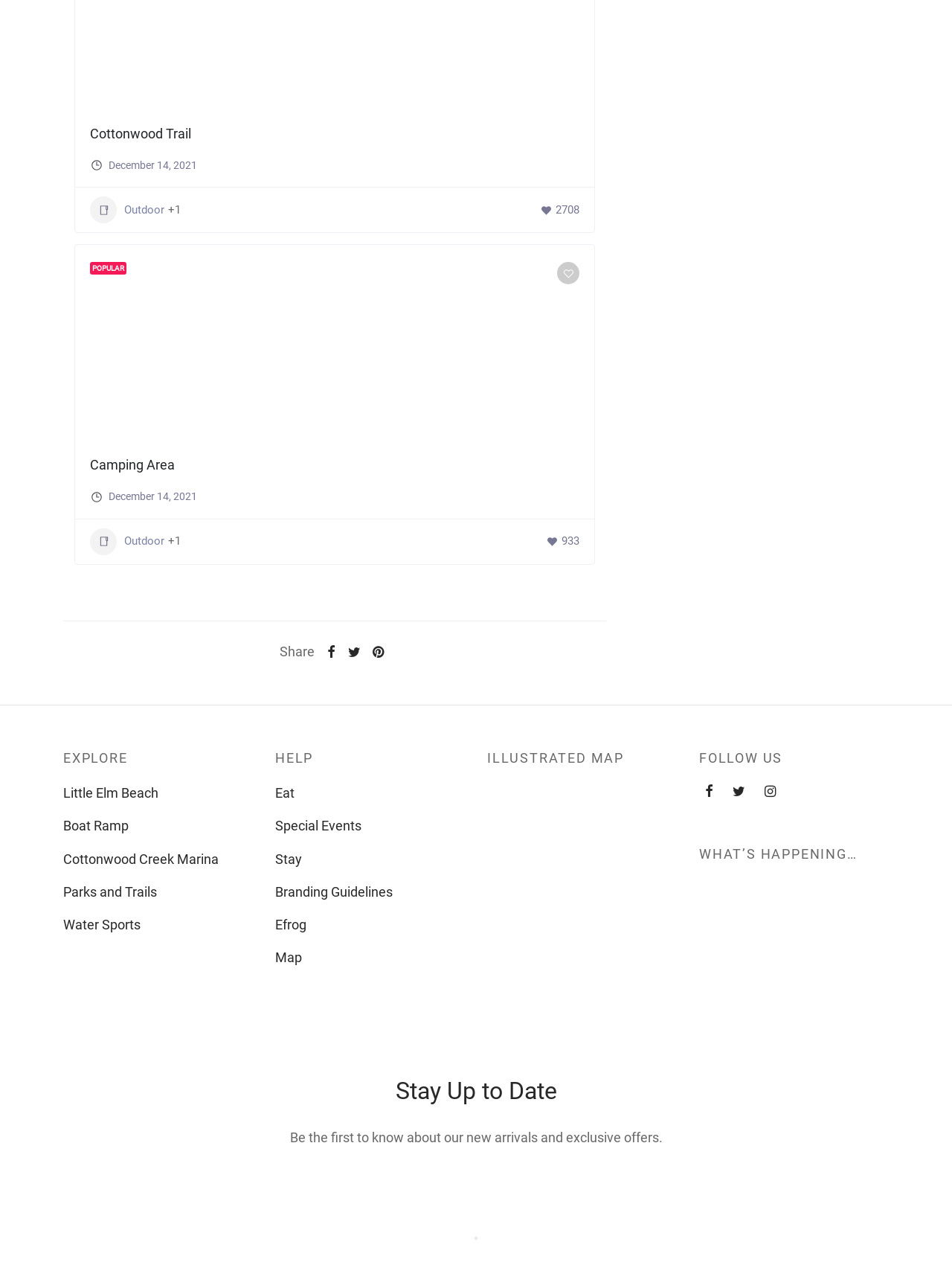How many social media links are shown?
Provide a detailed answer to the question, using the image to inform your response.

I counted the number of link elements with the text '', '', and '' which are located in the 'FOLLOW US' section and found three instances, which suggests that there are three social media links shown on the webpage.